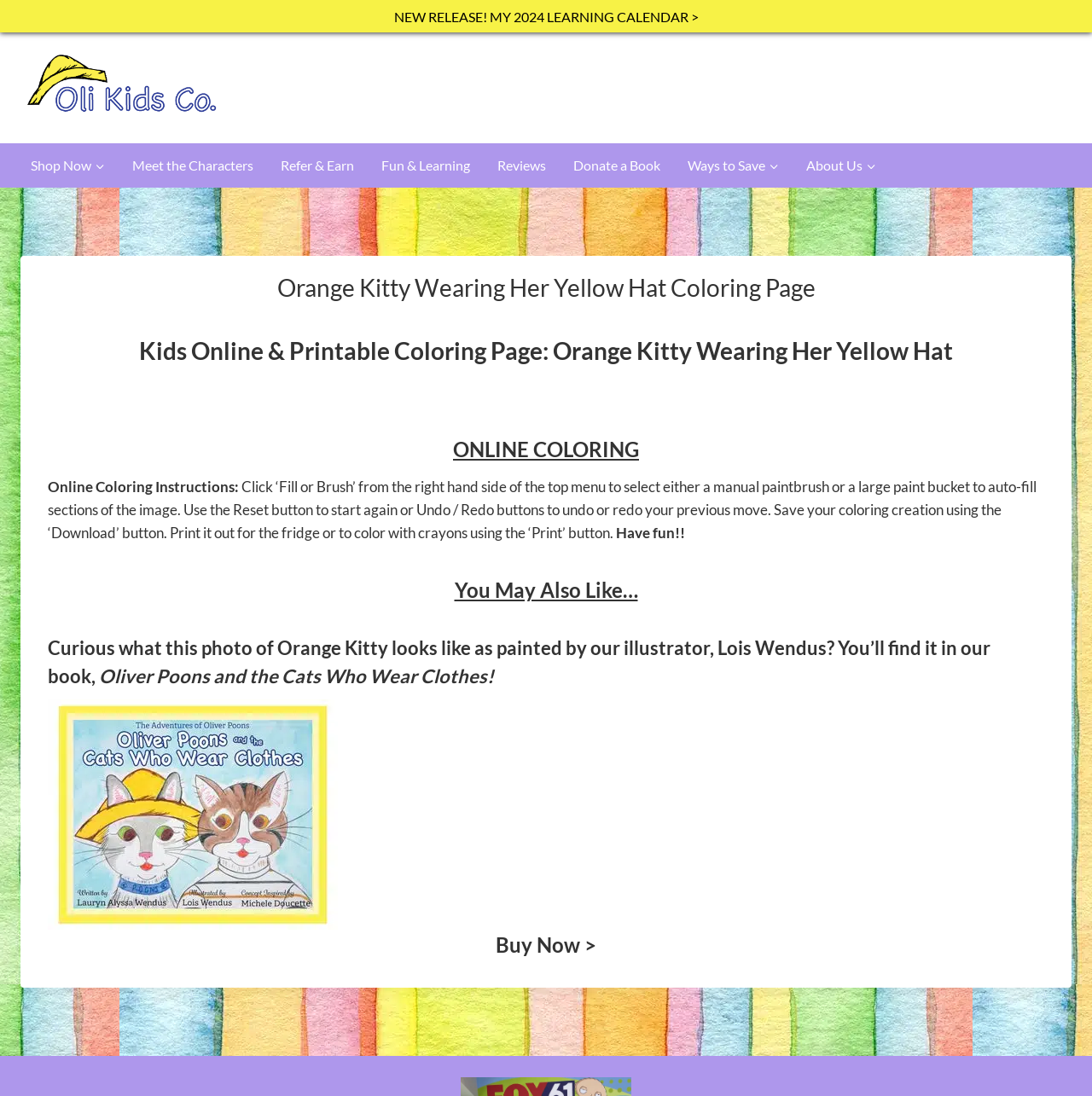Provide the bounding box coordinates for the UI element that is described by this text: "Shop NowExpand". The coordinates should be in the form of four float numbers between 0 and 1: [left, top, right, bottom].

[0.016, 0.131, 0.109, 0.171]